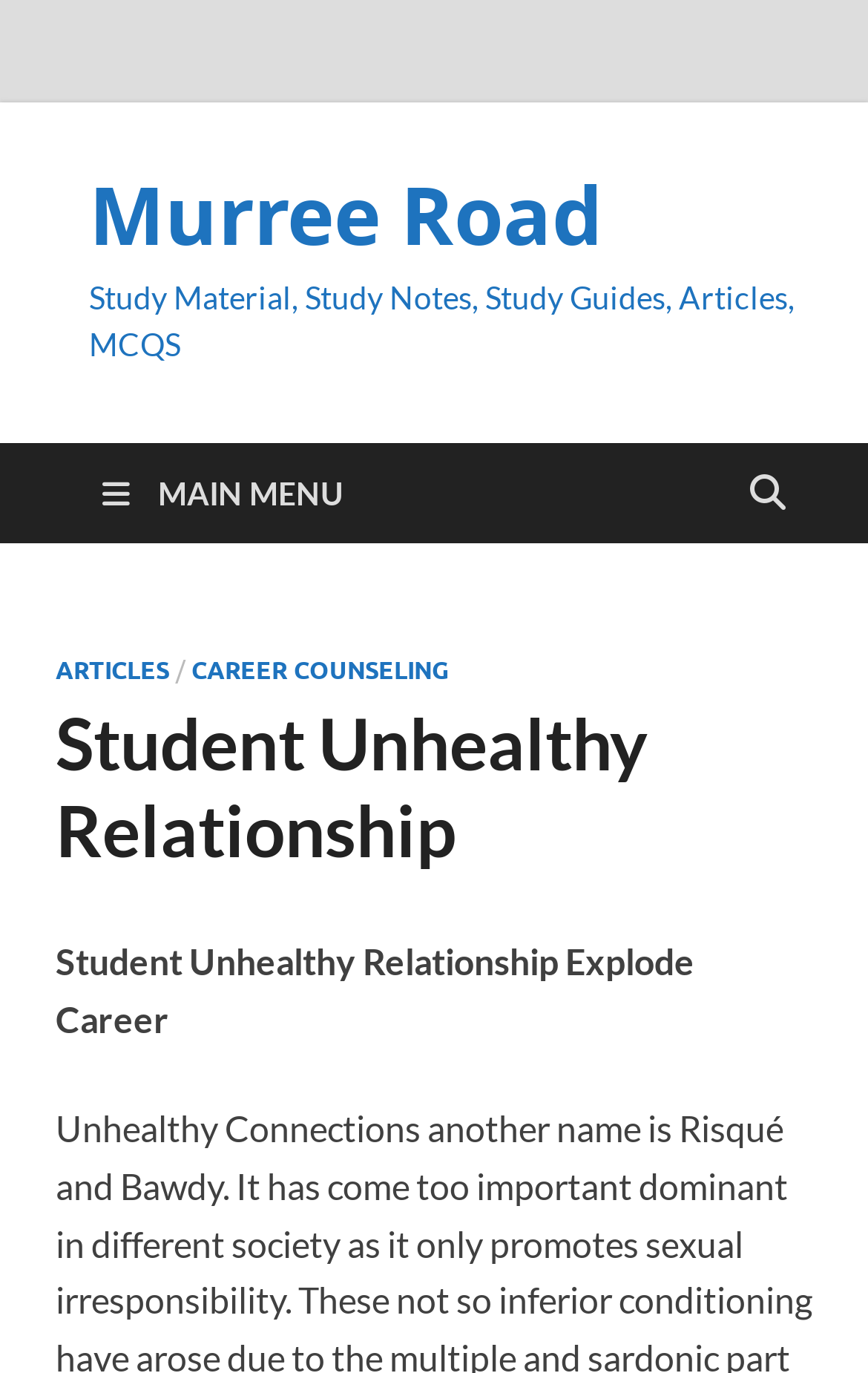Answer the question with a brief word or phrase:
How many main menu items are there?

2